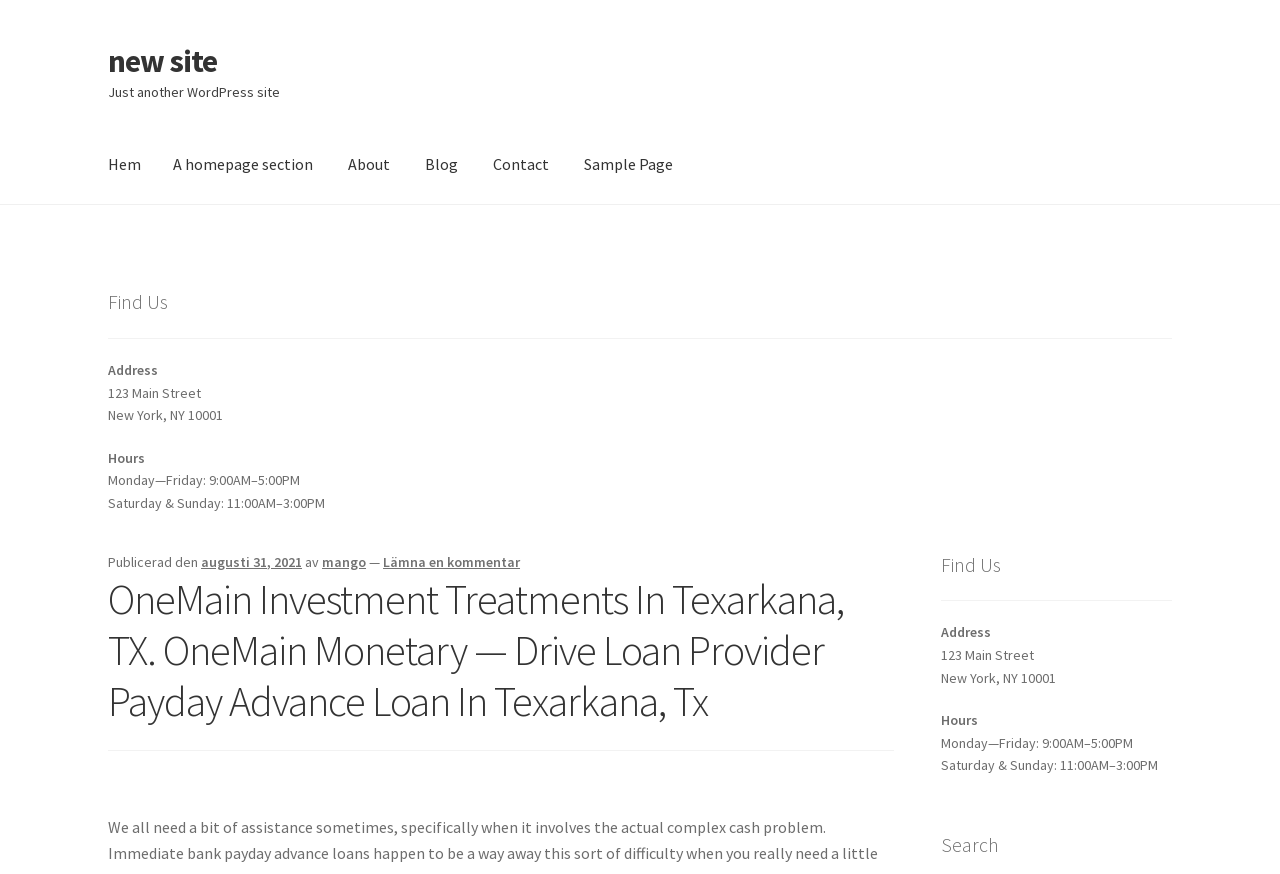Locate the UI element described by A homepage section and provide its bounding box coordinates. Use the format (top-left x, top-left y, bottom-right x, bottom-right y) with all values as floating point numbers between 0 and 1.

[0.11, 0.233, 0.22, 0.295]